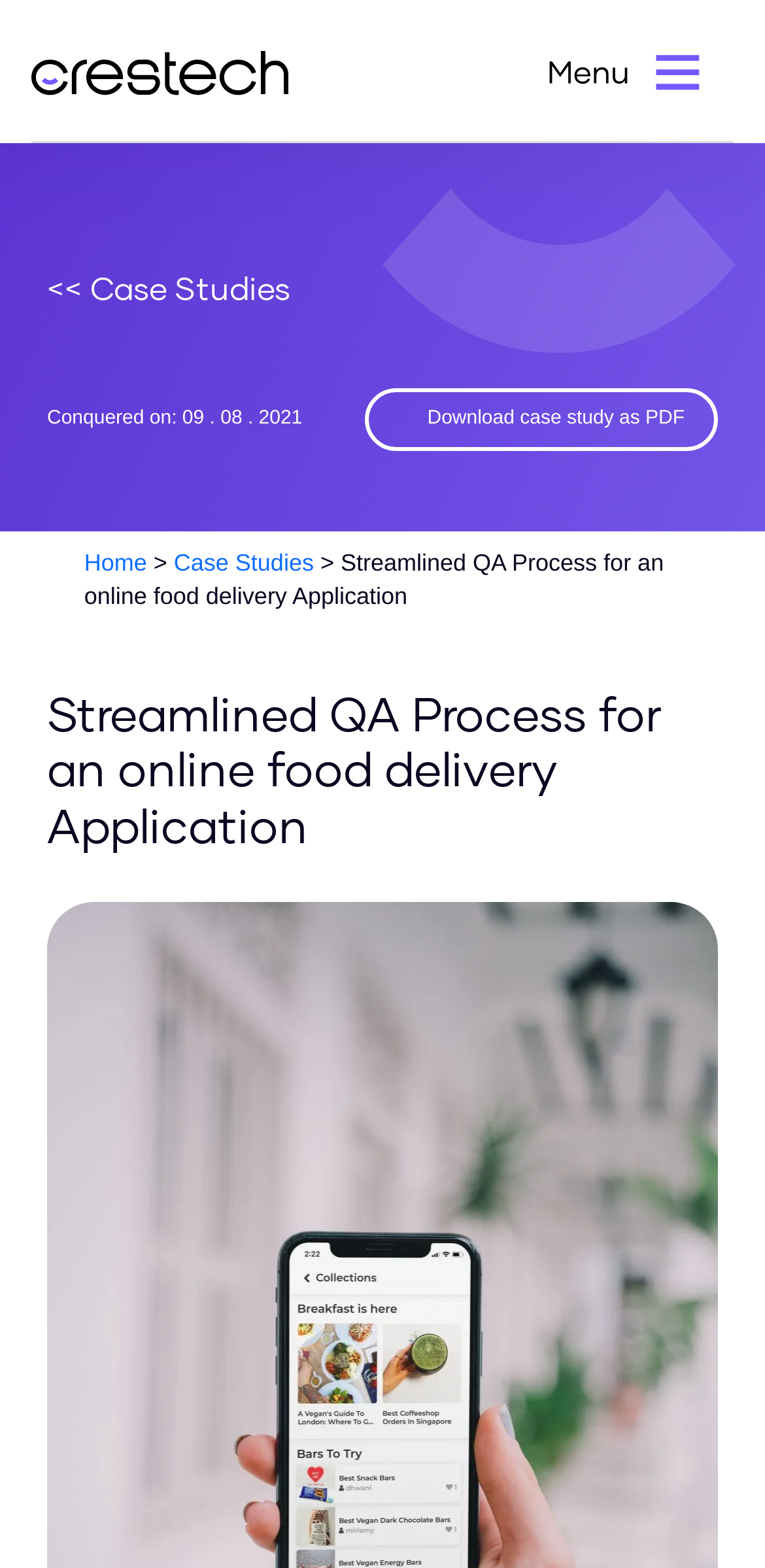Find the bounding box coordinates for the UI element that matches this description: "Home".

[0.11, 0.35, 0.192, 0.368]